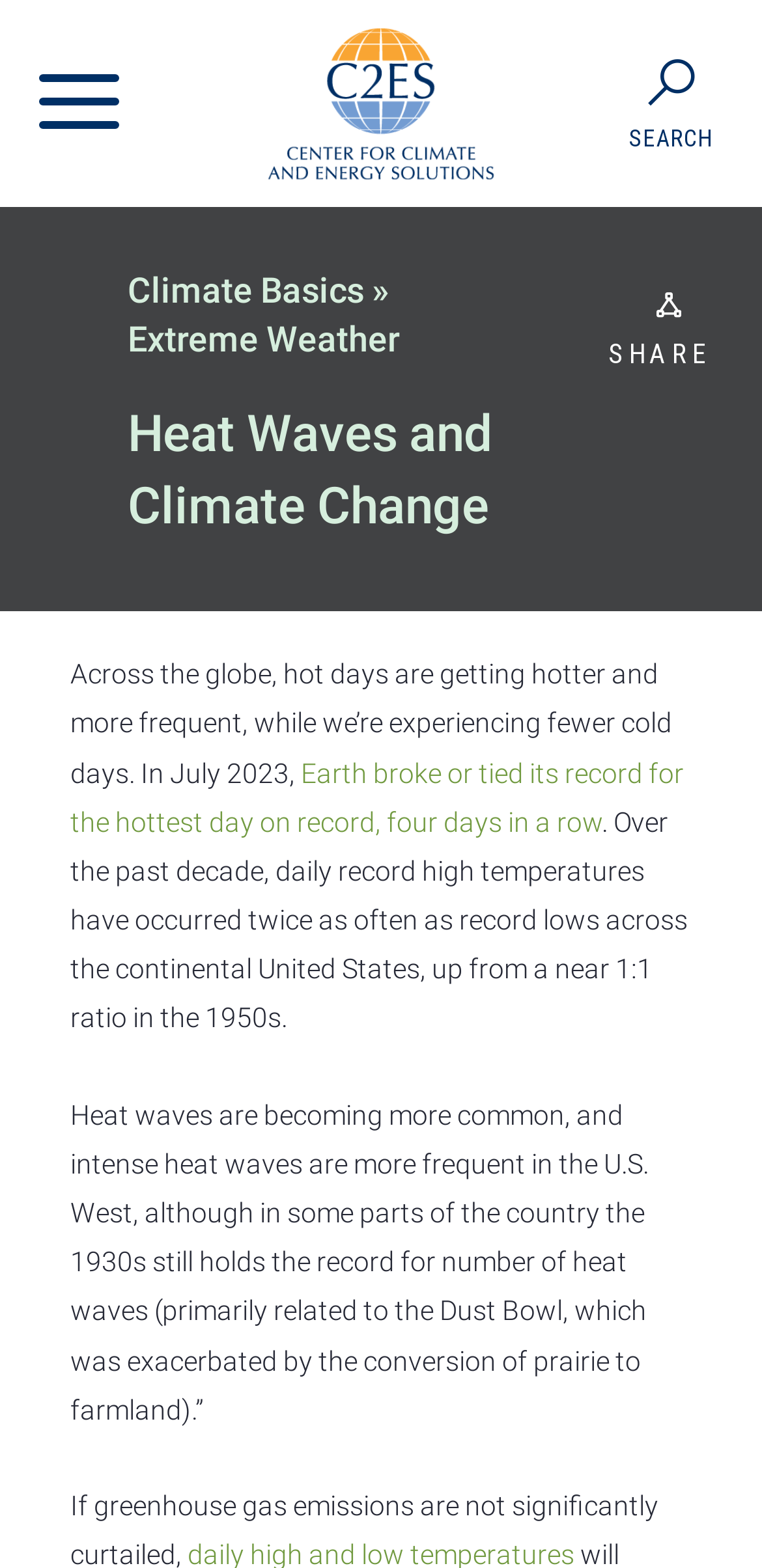Please reply to the following question with a single word or a short phrase:
What is the trend of daily record high temperatures in the US?

Increasing